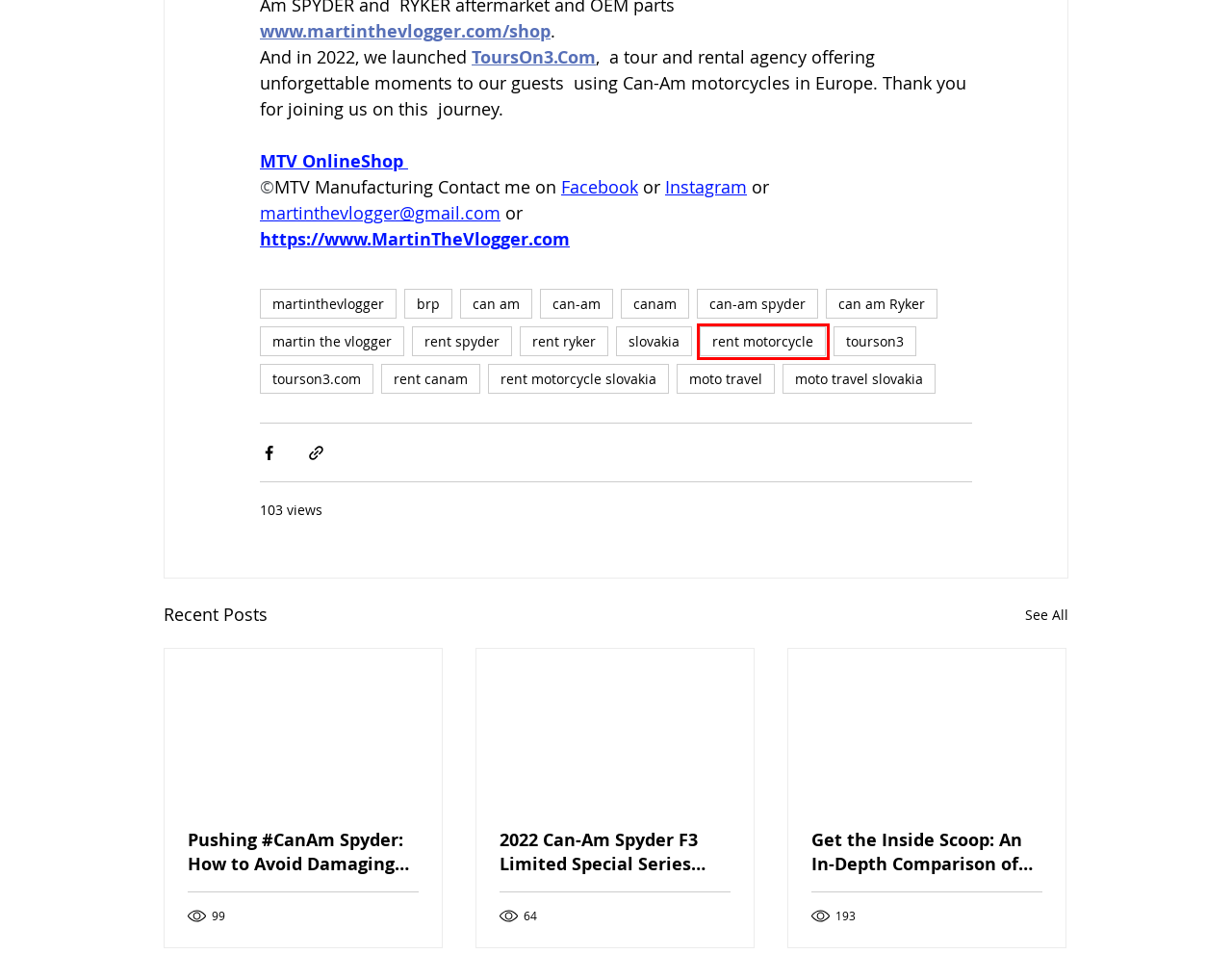You have a screenshot of a webpage with an element surrounded by a red bounding box. Choose the webpage description that best describes the new page after clicking the element inside the red bounding box. Here are the candidates:
A. rent motorcycle | MartinTheVlogger
B. Get the Inside Scoop: An In-Depth Comparison of Can-Am Spyder F3 Models with MartinTheVlogger
C. moto travel slovakia | MartinTheVlogger
D. martin the vlogger | MartinTheVlogger
E. rent motorcycle slovakia | MartinTheVlogger
F. rent spyder | MartinTheVlogger
G. can-am | MartinTheVlogger
H. slovakia | MartinTheVlogger

E